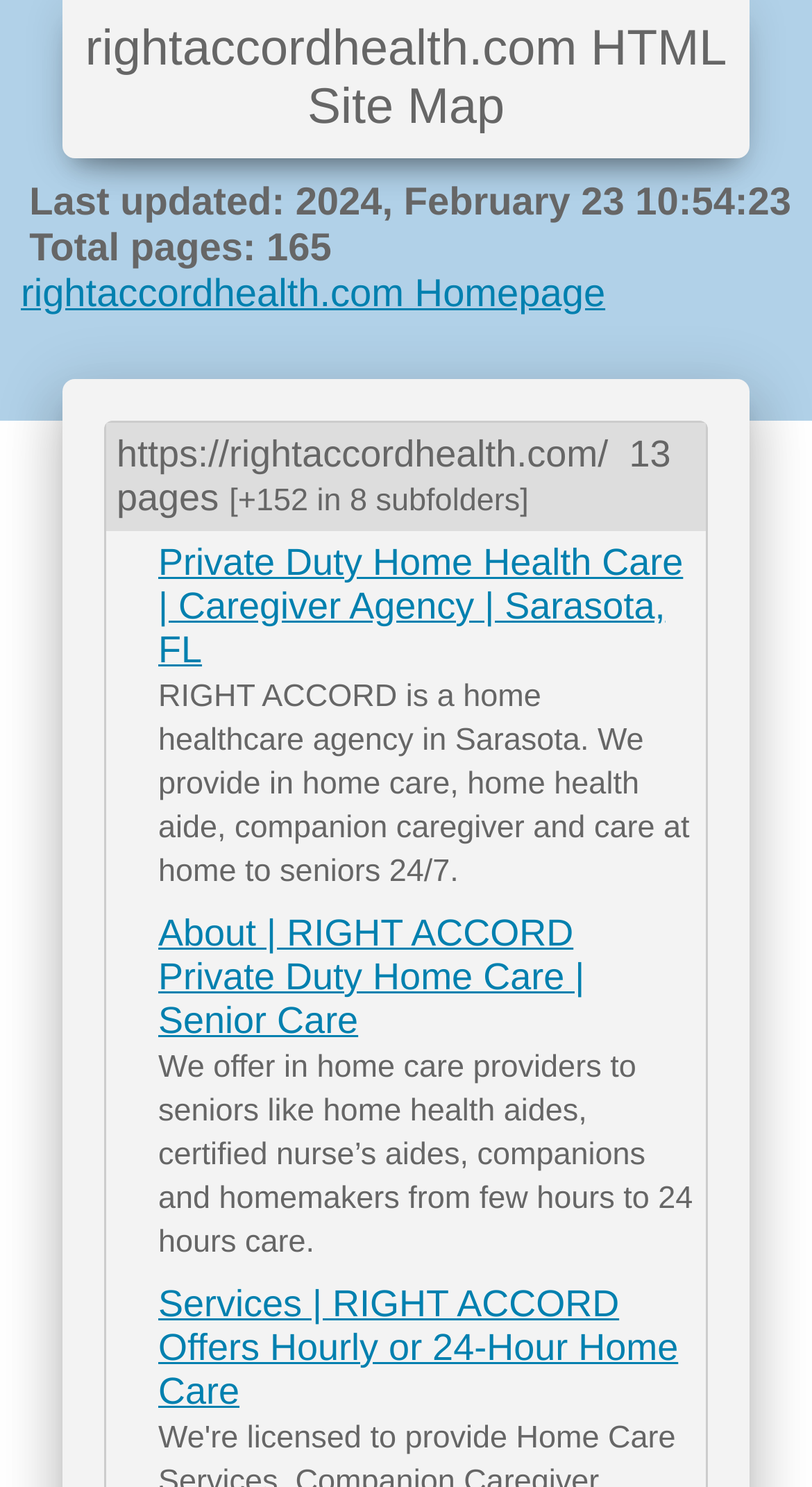Provide the bounding box coordinates of the UI element that matches the description: "rightaccordhealth.com Homepage".

[0.026, 0.12, 0.974, 0.213]